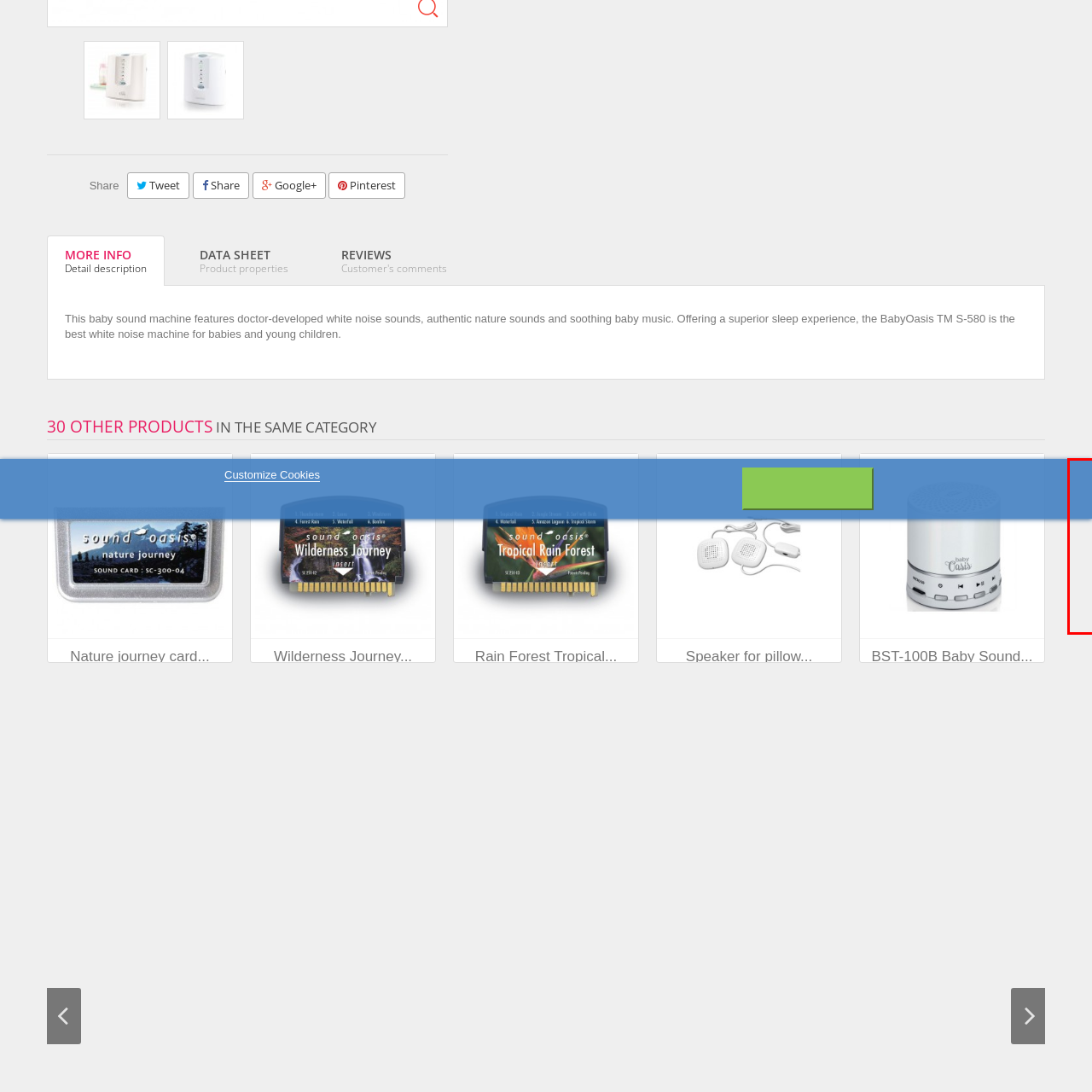Pay attention to the area highlighted by the red boundary and answer the question with a single word or short phrase: 
What type of audio tracks does the card feature?

Nature-inspired